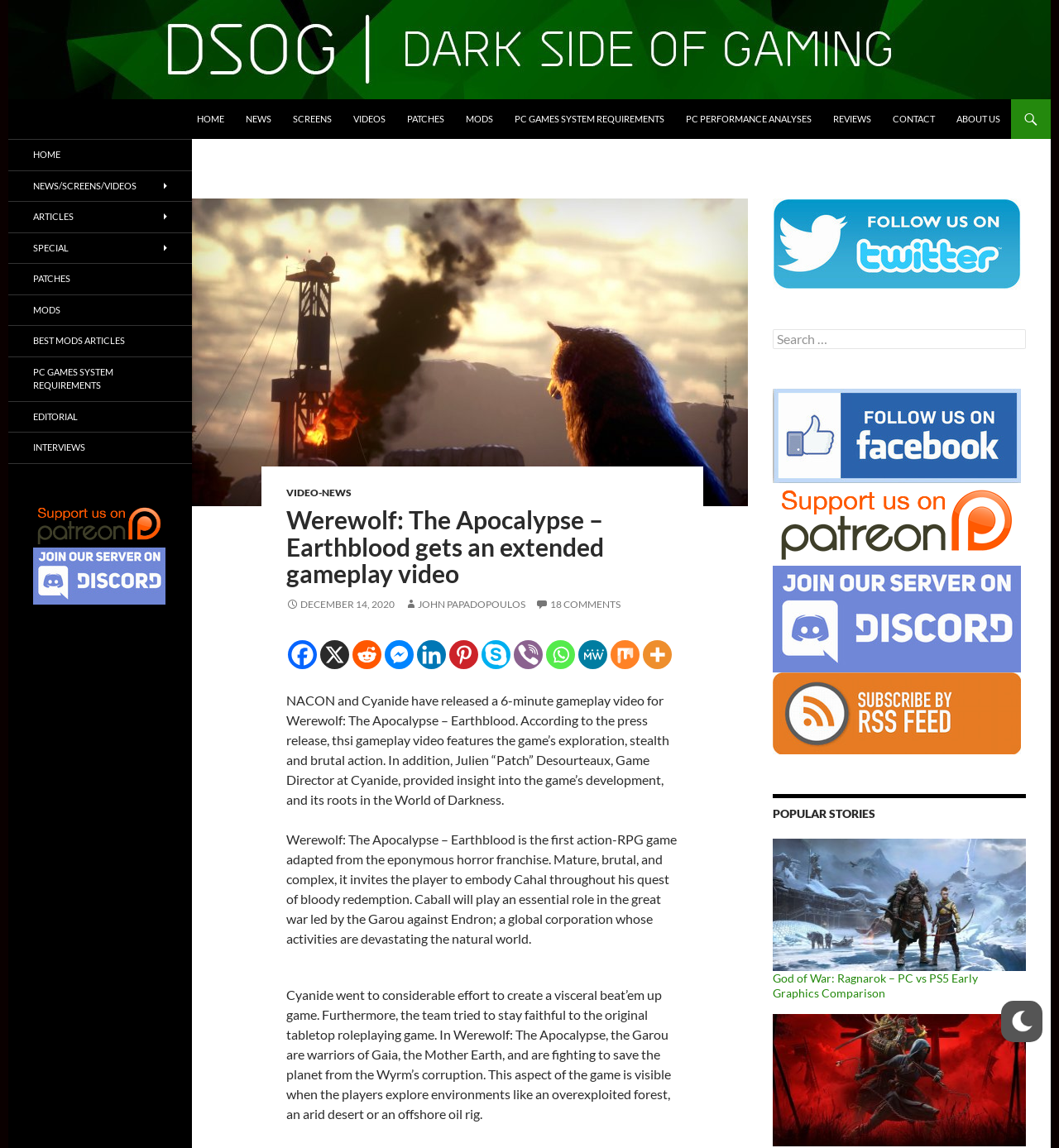Highlight the bounding box coordinates of the element that should be clicked to carry out the following instruction: "Read more about Werewolf: The Apocalypse - Earthblood". The coordinates must be given as four float numbers ranging from 0 to 1, i.e., [left, top, right, bottom].

[0.27, 0.441, 0.641, 0.512]